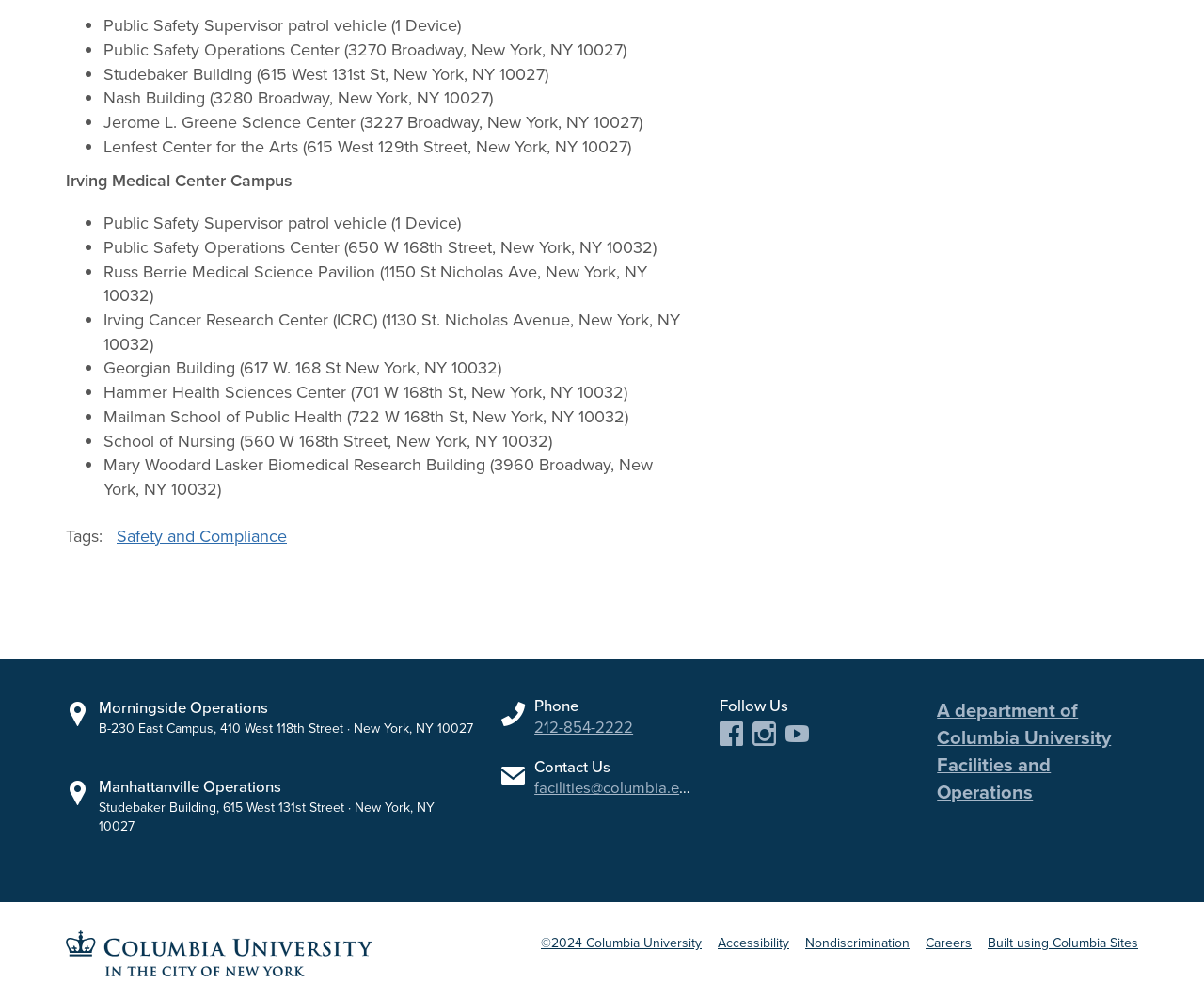Refer to the screenshot and answer the following question in detail:
What is the name of the building at 615 West 131st Street?

I found the answer by looking at the list of locations under 'Morningside Operations' and 'Manhattanville Operations'. The building at 615 West 131st Street is mentioned as 'Studebaker Building'.